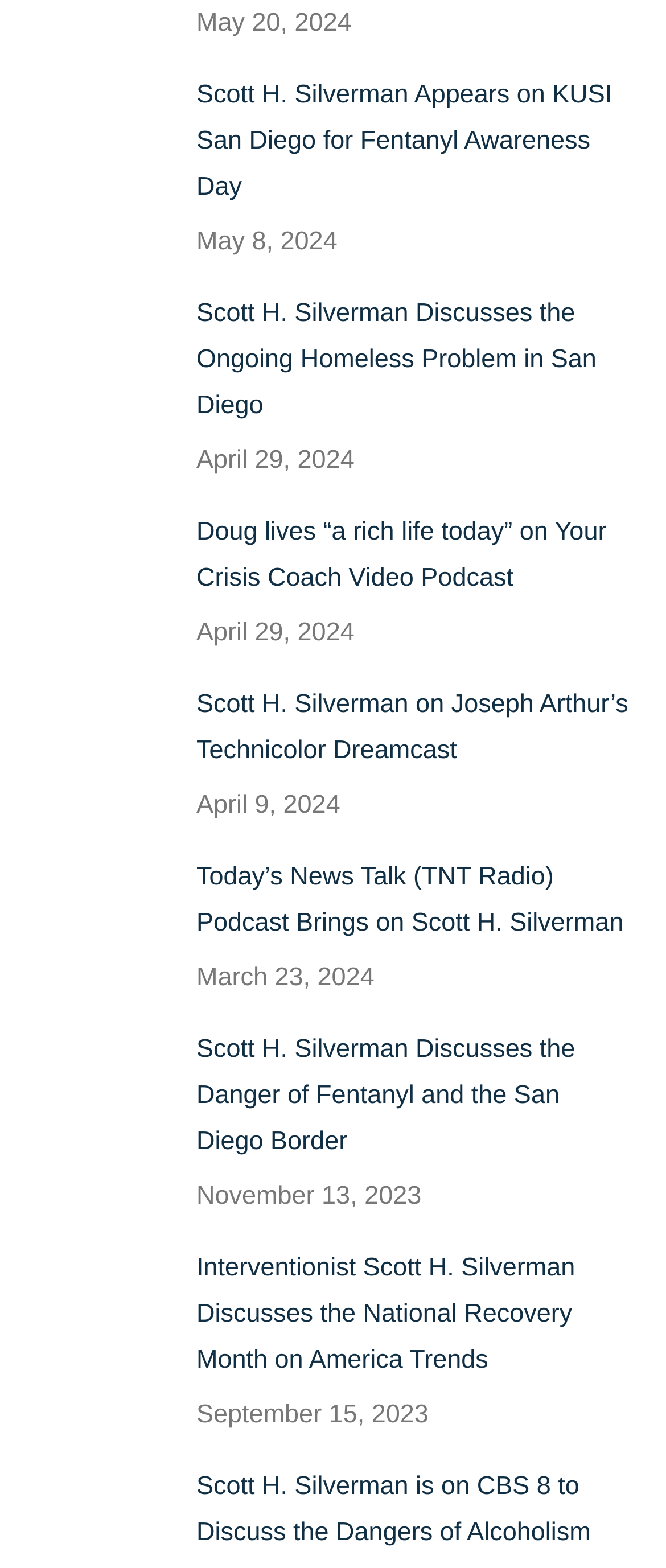What is the date of the first article? Using the information from the screenshot, answer with a single word or phrase.

May 20, 2024